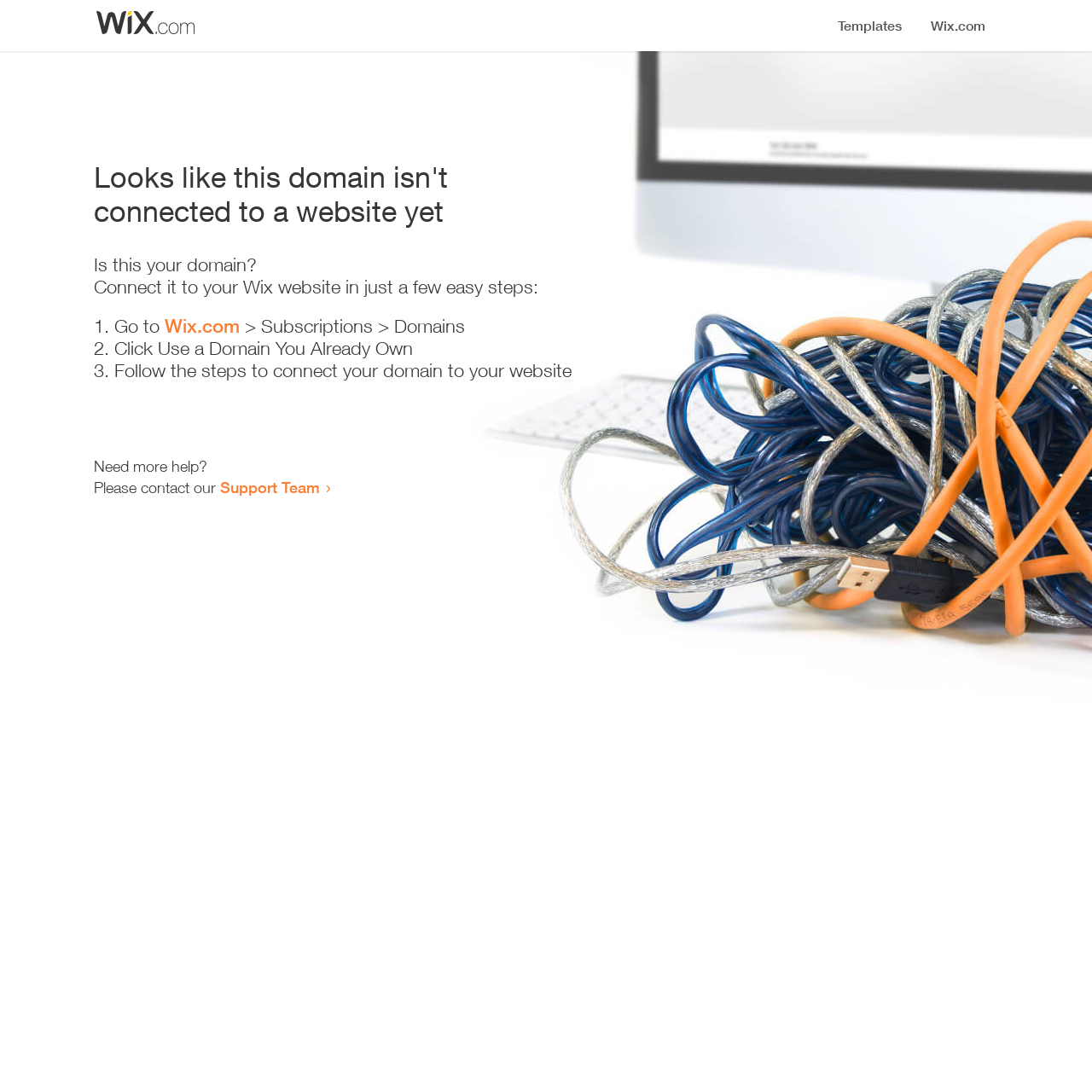What is the current status of the domain?
Please answer the question as detailed as possible based on the image.

The webpage displays a heading that says 'Looks like this domain isn't connected to a website yet', indicating that the domain is not currently connected to a website.